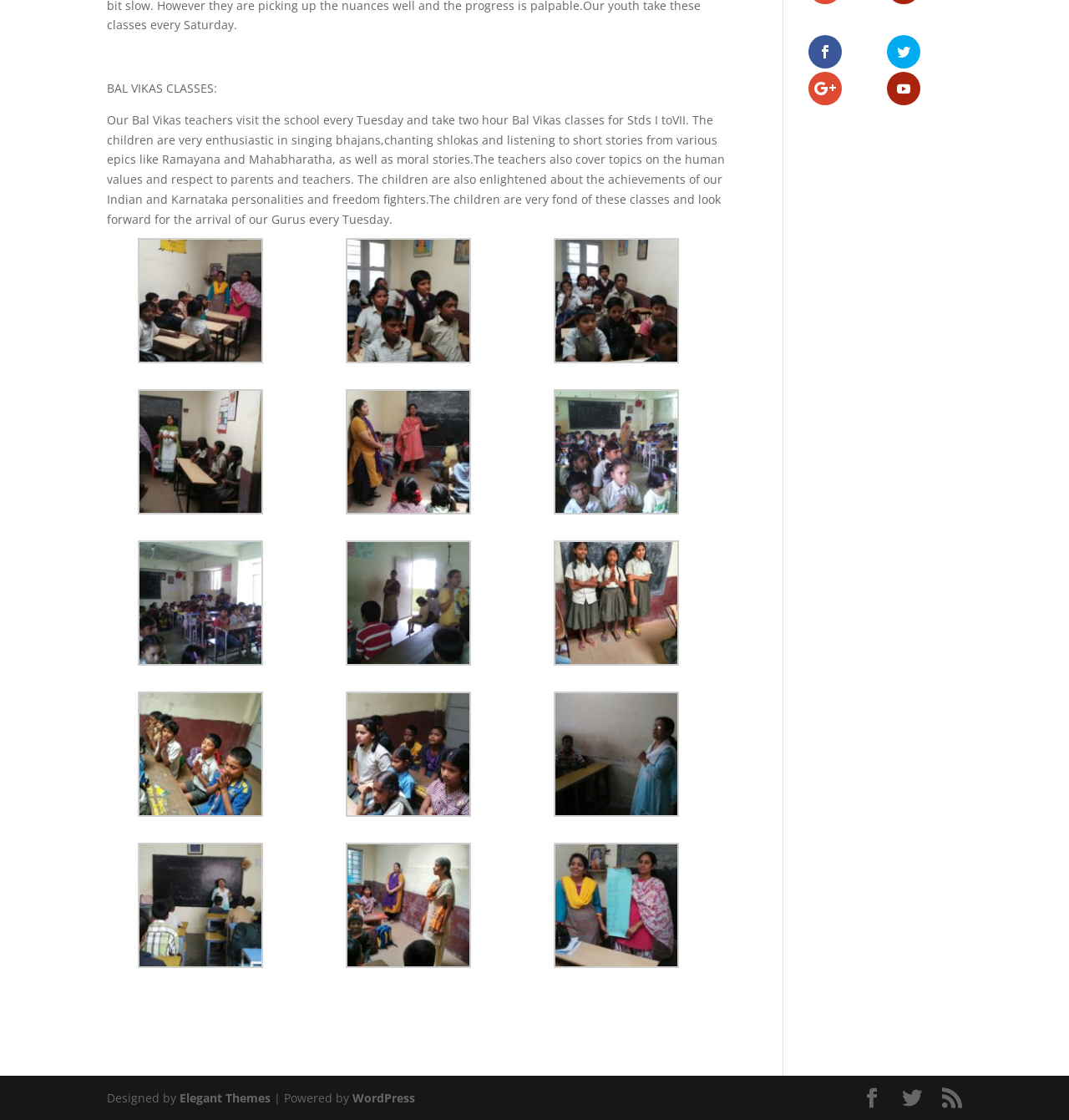Extract the bounding box coordinates for the UI element described by the text: "Twitter". The coordinates should be in the form of [left, top, right, bottom] with values between 0 and 1.

[0.844, 0.971, 0.862, 0.99]